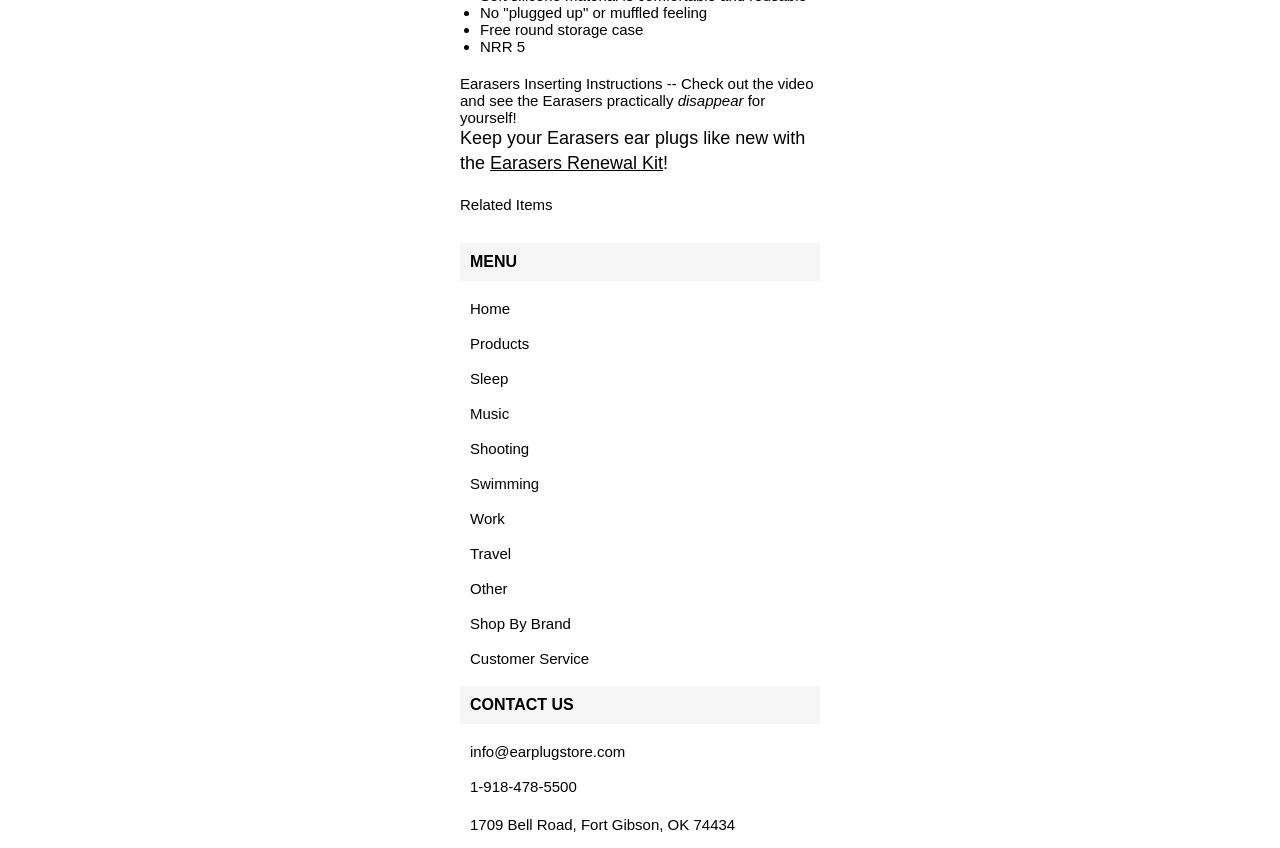Identify the bounding box coordinates for the UI element described as: "Sleep".

[0.367, 0.426, 0.641, 0.467]